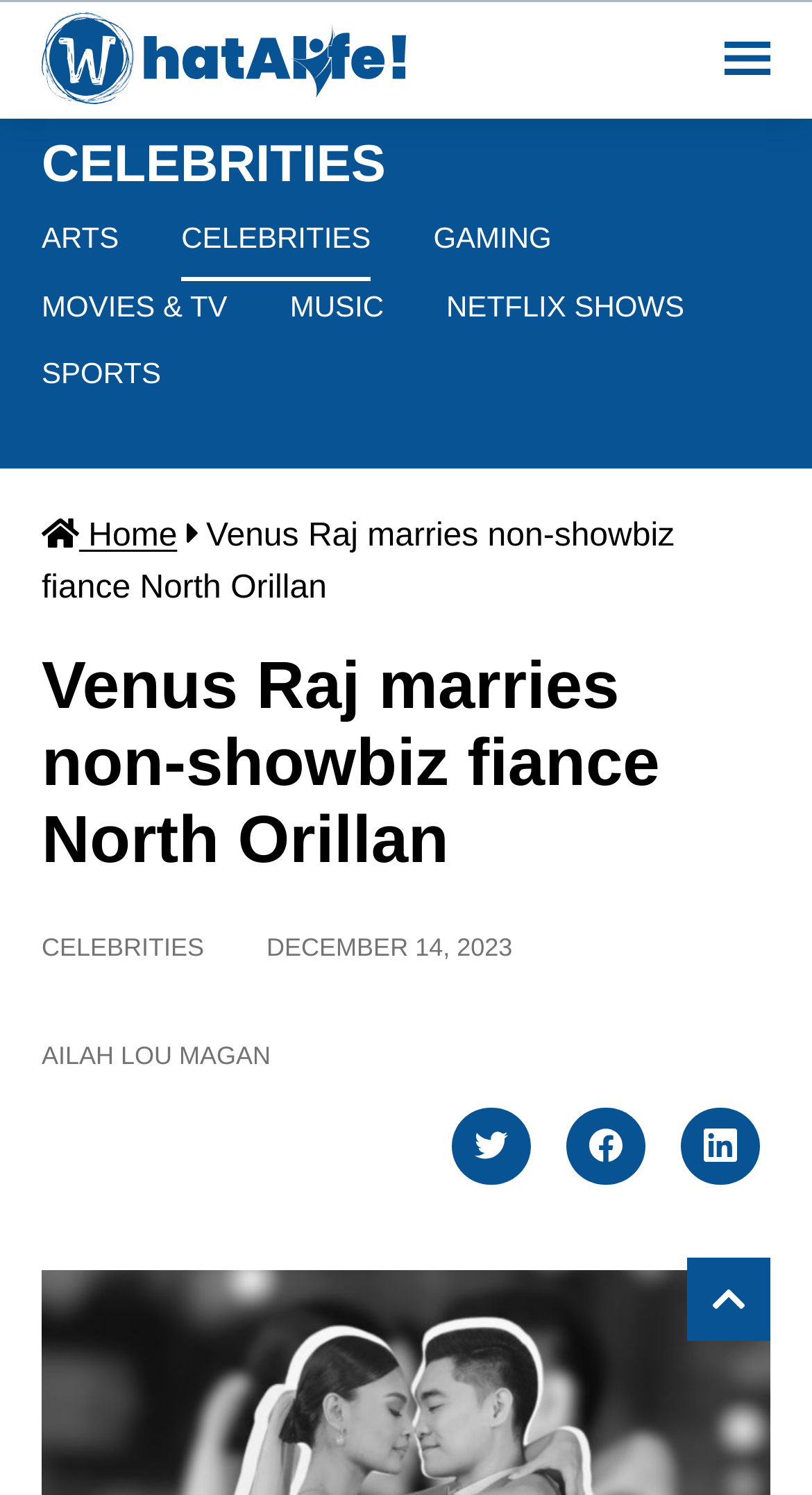Elaborate on the information and visuals displayed on the webpage.

The webpage is about Venus Raj, a Miss Universe 2010 4th runner-up, who married her non-showbiz fiance North Orillan on December 12. 

At the top left of the page, there is a "what a life logo final" image, which is also a link. Next to it, there is a button to open a menu. Below the logo, there is a horizontal navigation bar with several links, including "CELEBRITIES", "ARTS", "GAMING", "MOVIES & TV", "MUSIC", "NETFLIX SHOWS", and "SPORTS". 

Below the navigation bar, there is a heading that reads "Venus Raj marries non-showbiz fiance North Orillan". This heading is followed by a paragraph of text that provides more information about the marriage. 

On the right side of the page, there is a section with a link to "Home" and a time stamp that reads "DECEMBER 14, 2023". Below this section, there is a byline that reads "AILAH LOU MAGAN". 

At the bottom of the page, there are three social media sharing links, each with an icon, allowing users to share the article on Twitter, Facebook, and LinkedIn. Finally, there is a "Scroll to Top" link at the bottom right corner of the page.